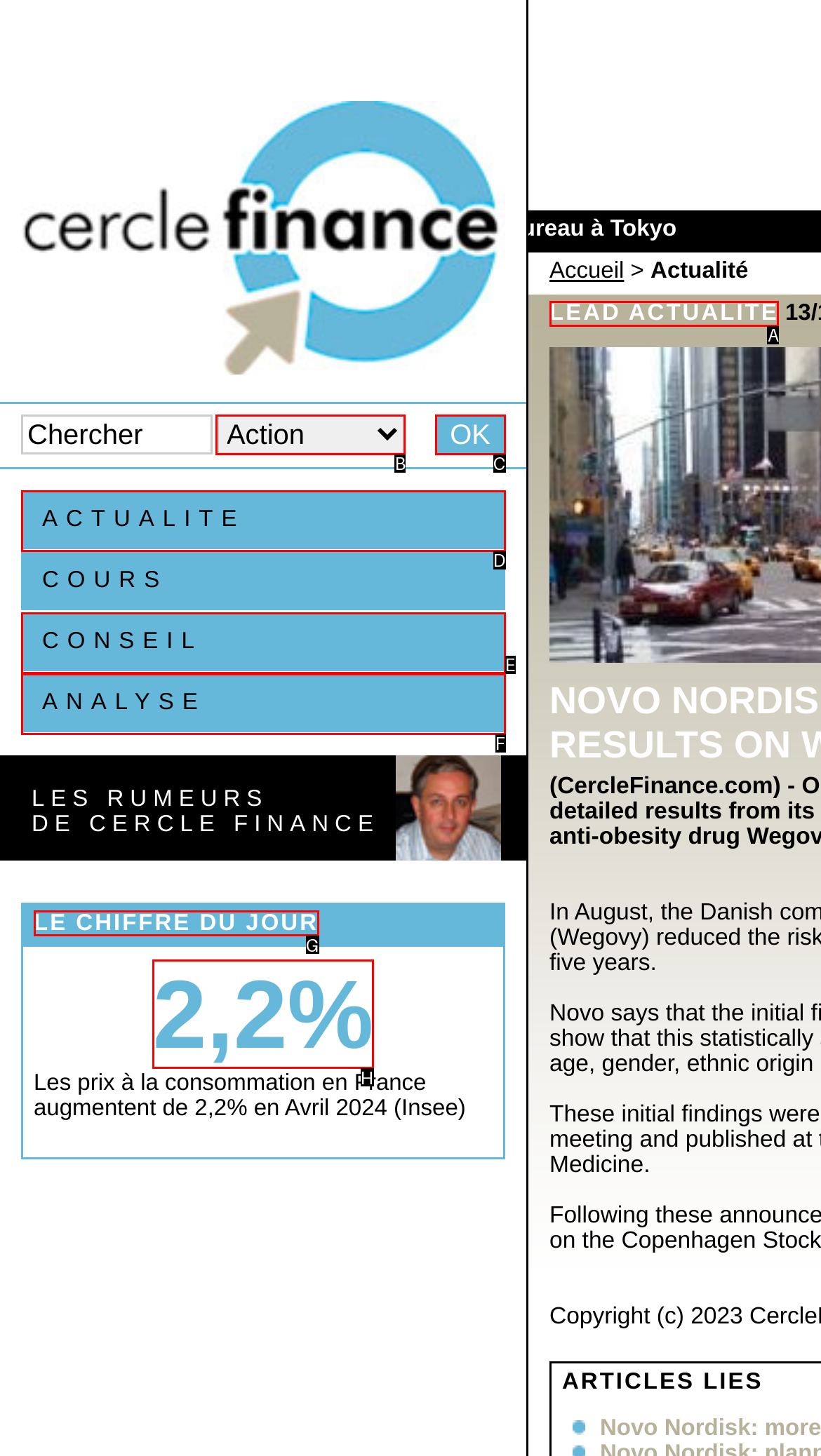Match the HTML element to the given description: le chiffre du jour
Indicate the option by its letter.

G